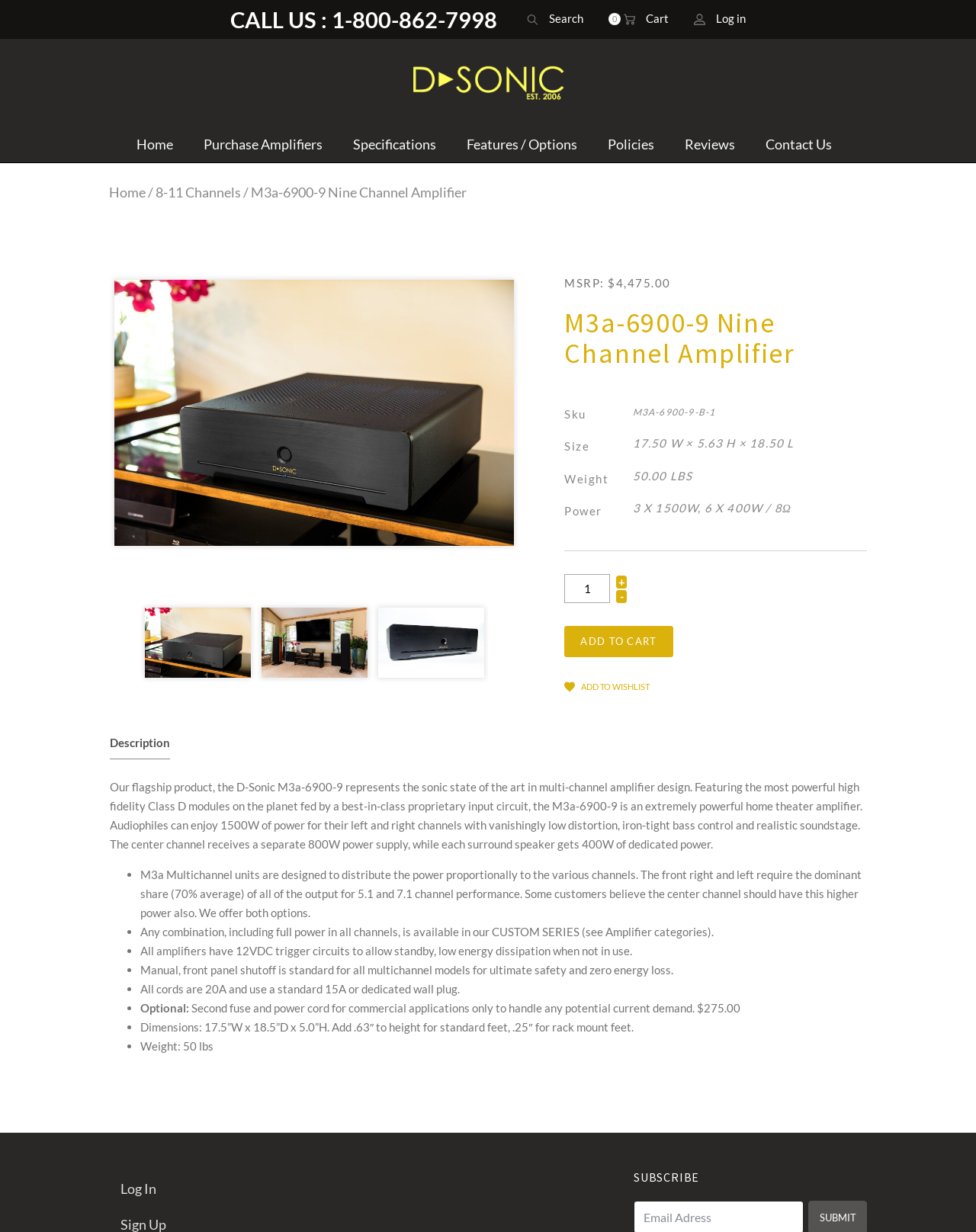Please find the bounding box for the following UI element description. Provide the coordinates in (top-left x, top-left y, bottom-right x, bottom-right y) format, with values between 0 and 1: Call Us : 1-800-862-7998

[0.236, 0.007, 0.509, 0.025]